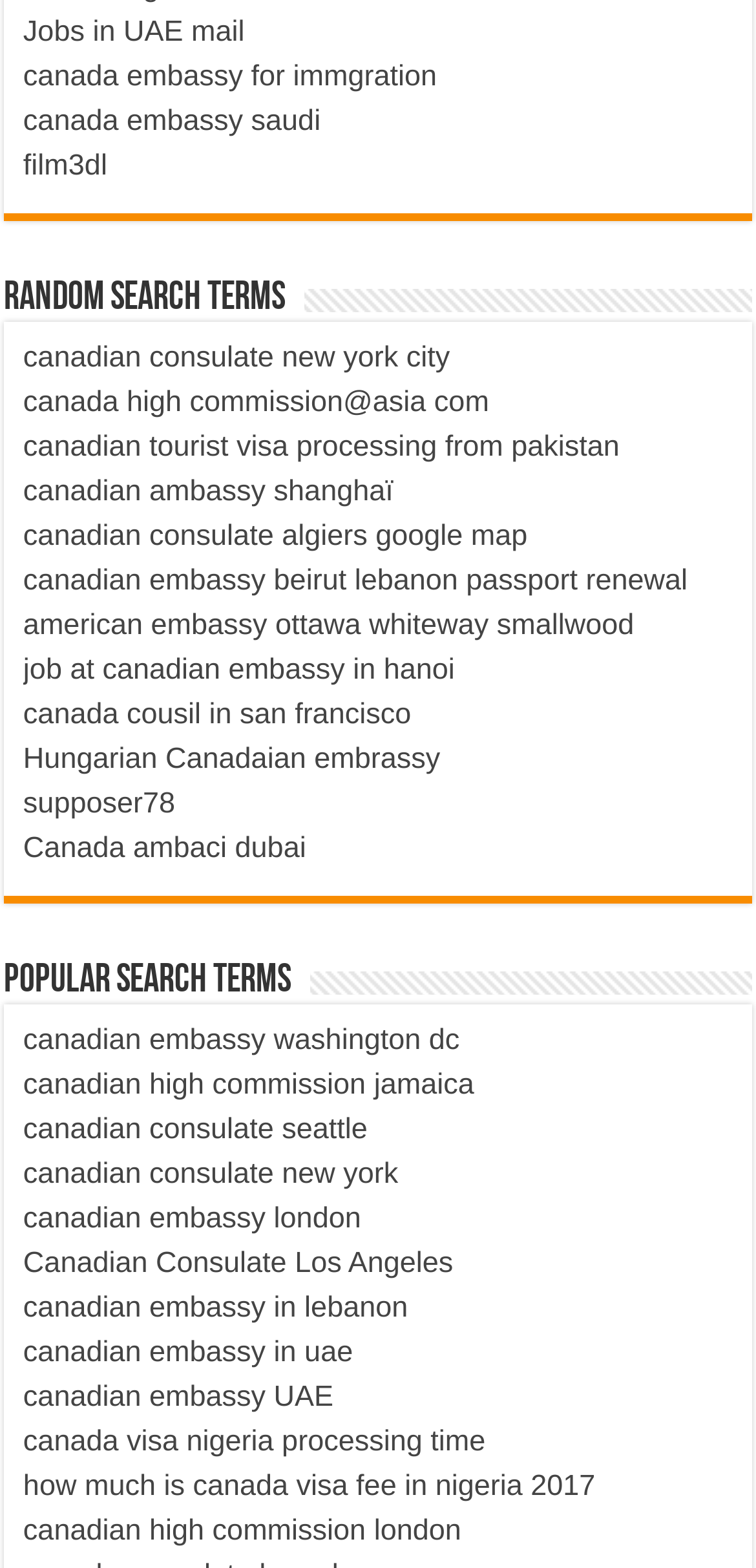What is the category of search terms above the first link?
Look at the screenshot and respond with one word or a short phrase.

Random Search Terms